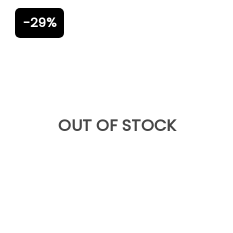Provide a brief response in the form of a single word or phrase:
What is the current status of the product?

OUT OF STOCK